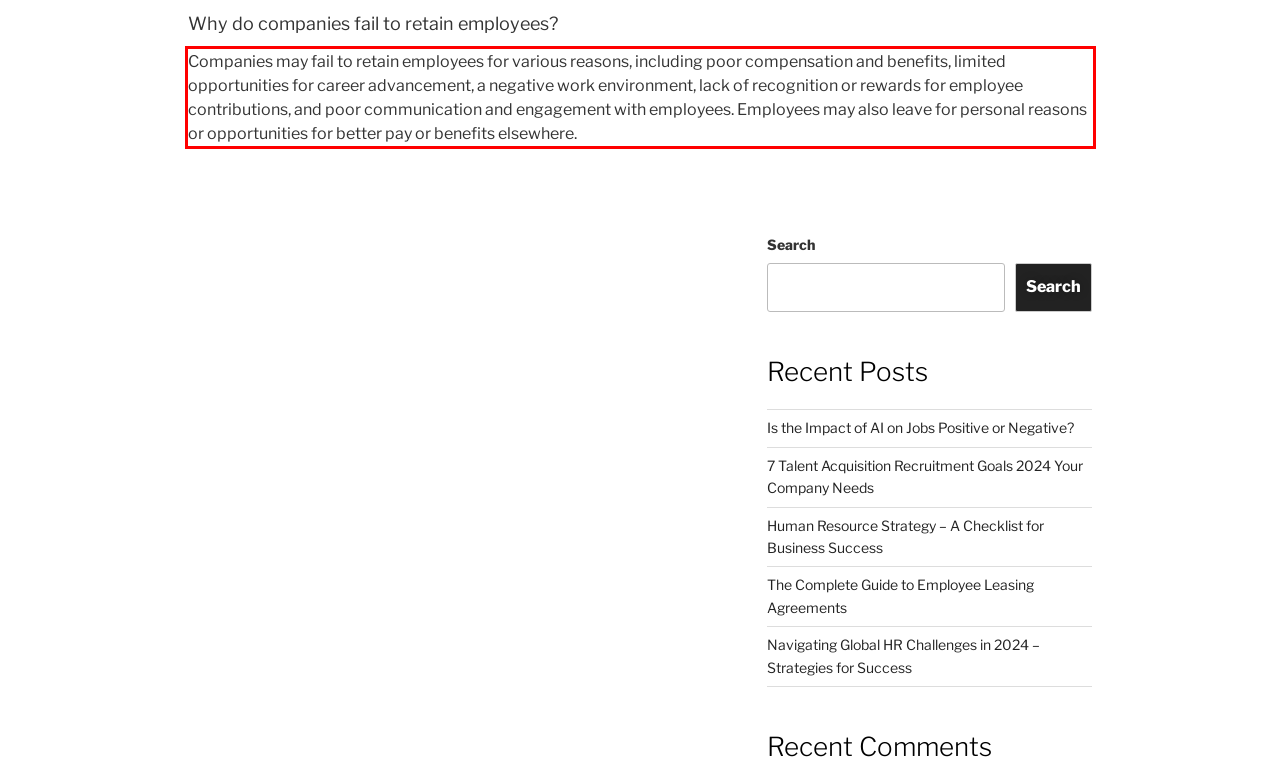From the given screenshot of a webpage, identify the red bounding box and extract the text content within it.

Companies may fail to retain employees for various reasons, including poor compensation and benefits, limited opportunities for career advancement, a negative work environment, lack of recognition or rewards for employee contributions, and poor communication and engagement with employees. Employees may also leave for personal reasons or opportunities for better pay or benefits elsewhere.